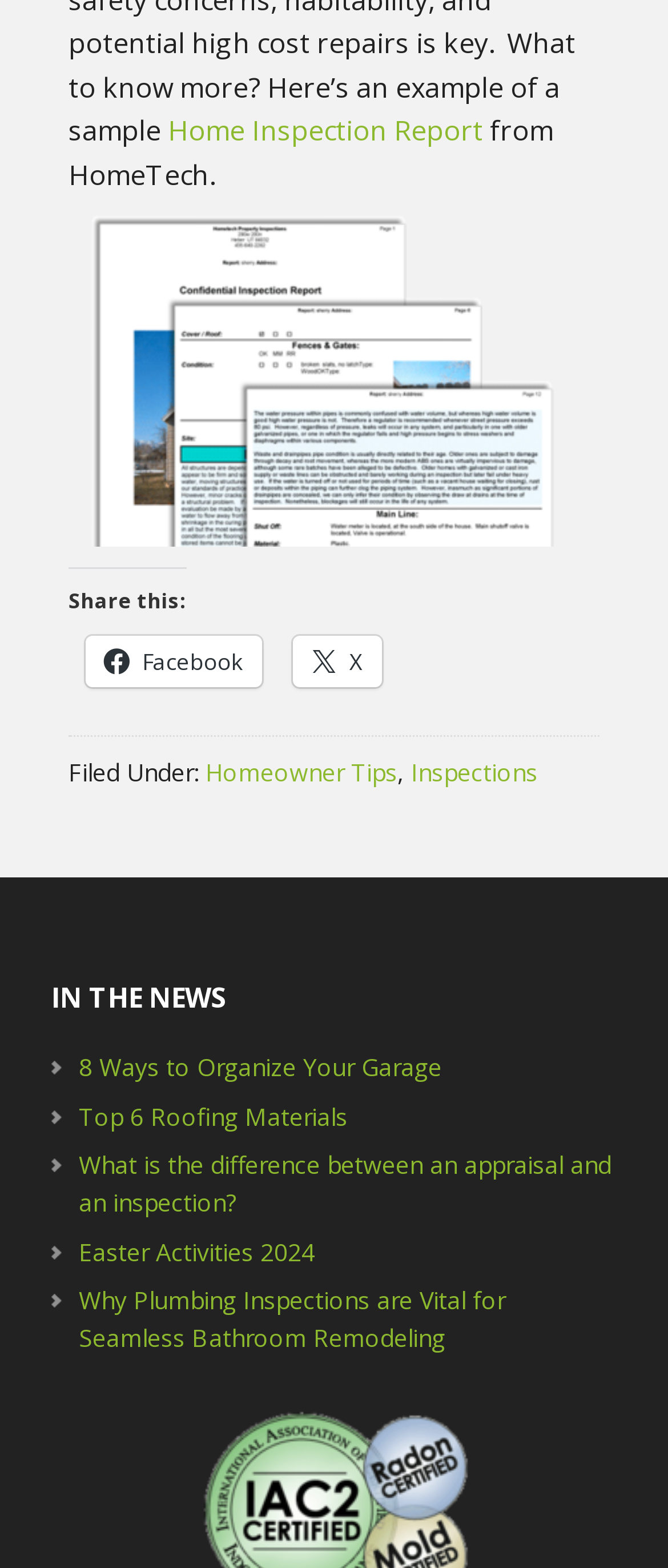Please predict the bounding box coordinates (top-left x, top-left y, bottom-right x, bottom-right y) for the UI element in the screenshot that fits the description: X

[0.438, 0.405, 0.572, 0.438]